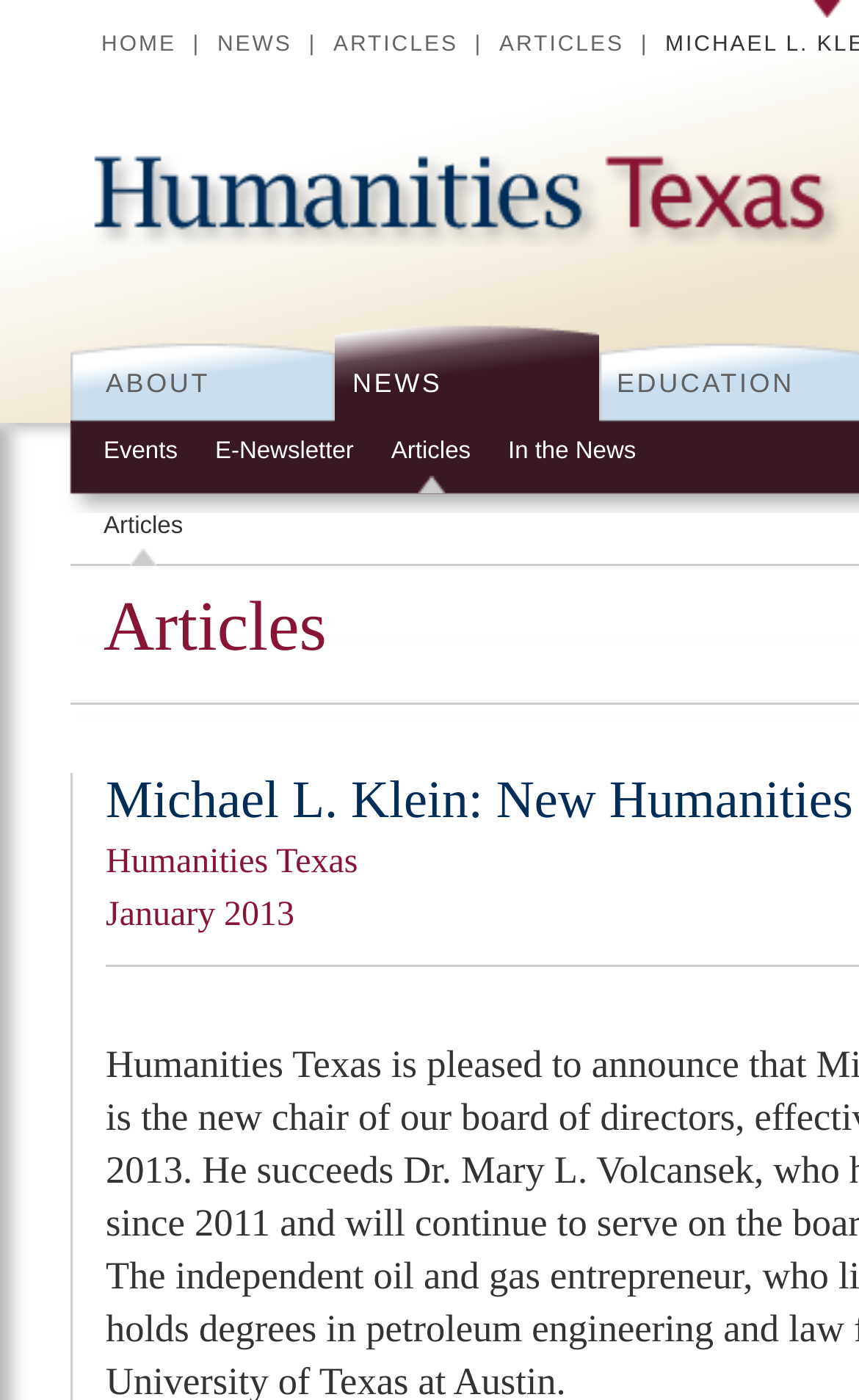Could you indicate the bounding box coordinates of the region to click in order to complete this instruction: "read NEWS articles".

[0.253, 0.0, 0.34, 0.066]